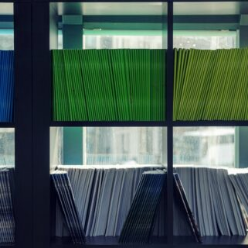Please examine the image and answer the question with a detailed explanation:
What type of space is the arrangement perfect for?

The image depicts a thoughtful design that emphasizes accessibility and order, making it perfect for a space dedicated to learning or information sharing, such as a library or community center.